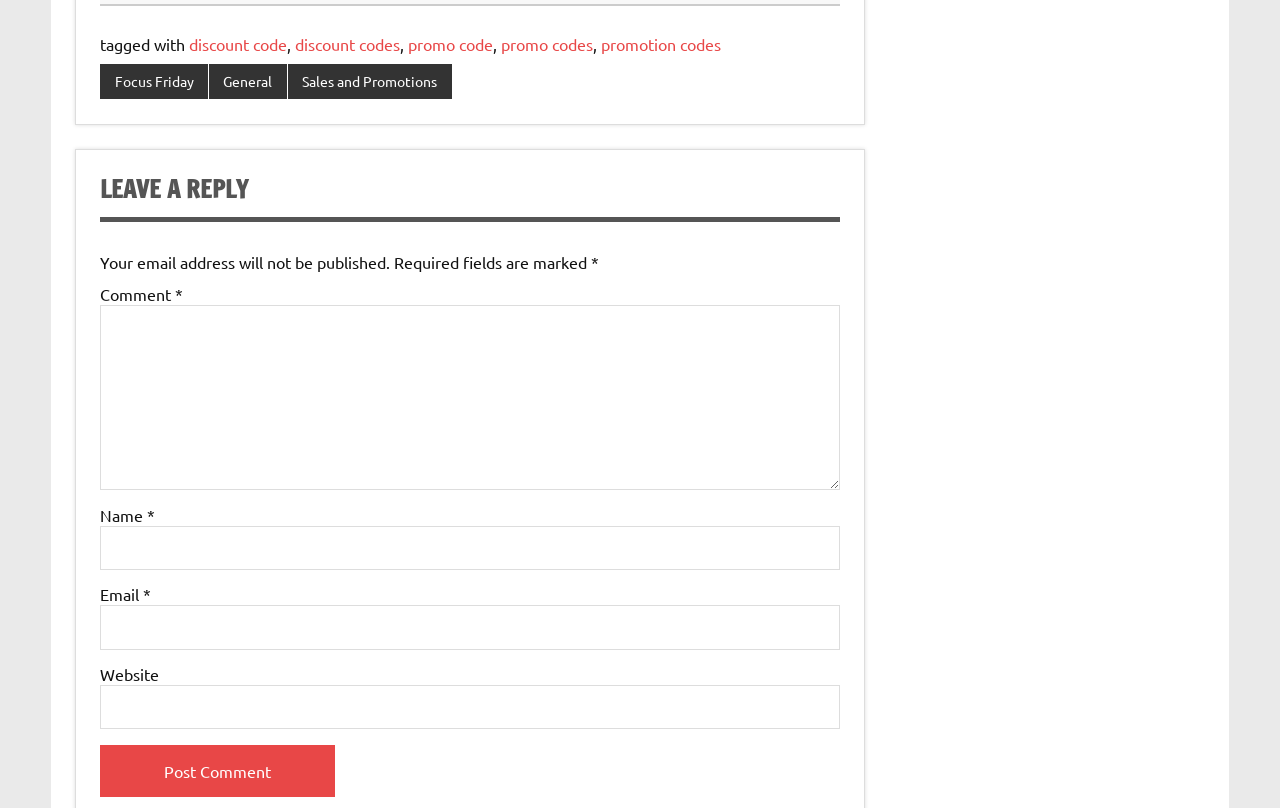Predict the bounding box of the UI element based on the description: "promo codes". The coordinates should be four float numbers between 0 and 1, formatted as [left, top, right, bottom].

[0.392, 0.042, 0.463, 0.066]